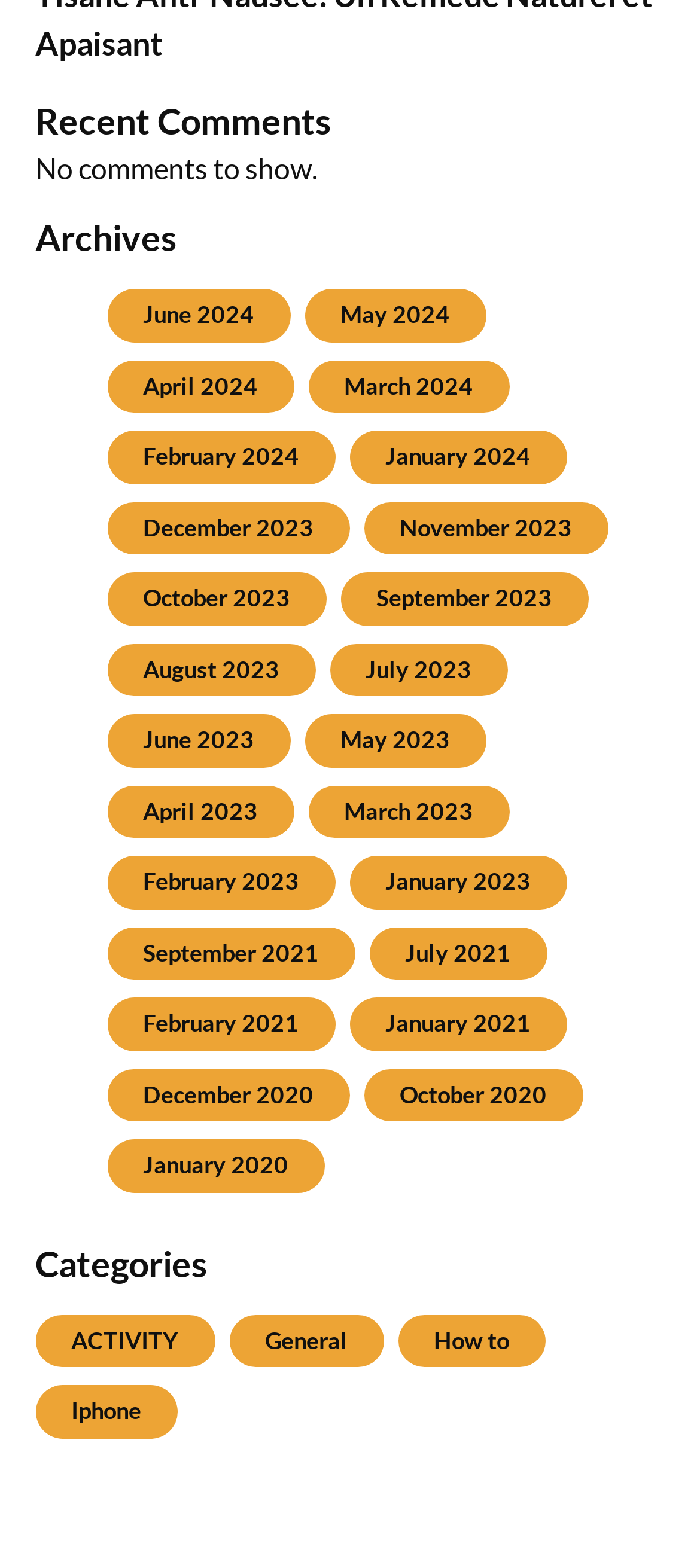Please locate the clickable area by providing the bounding box coordinates to follow this instruction: "Go to June 2024 archives".

[0.204, 0.191, 0.363, 0.21]